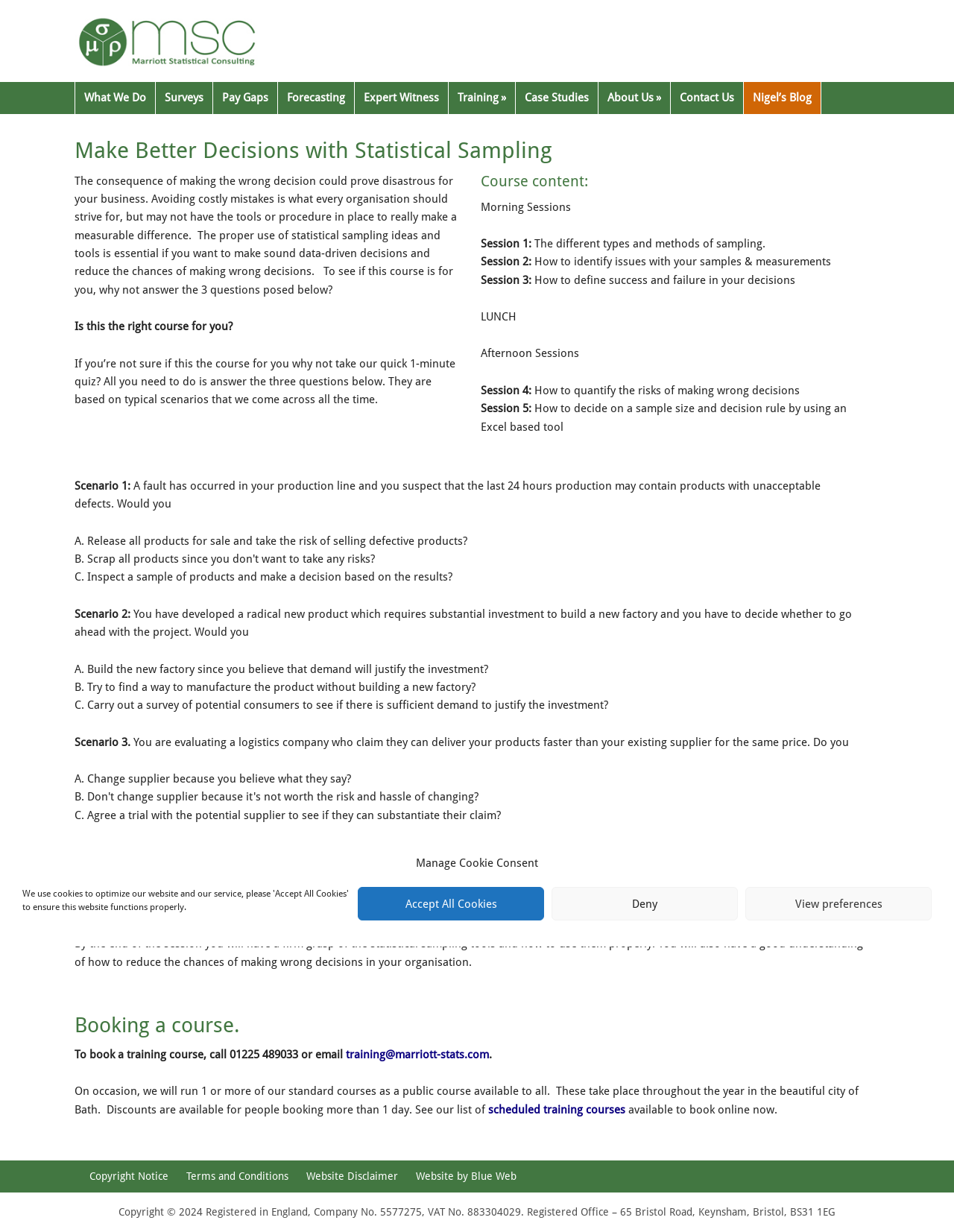Provide a single word or phrase answer to the question: 
What is the location of the public courses?

Bath